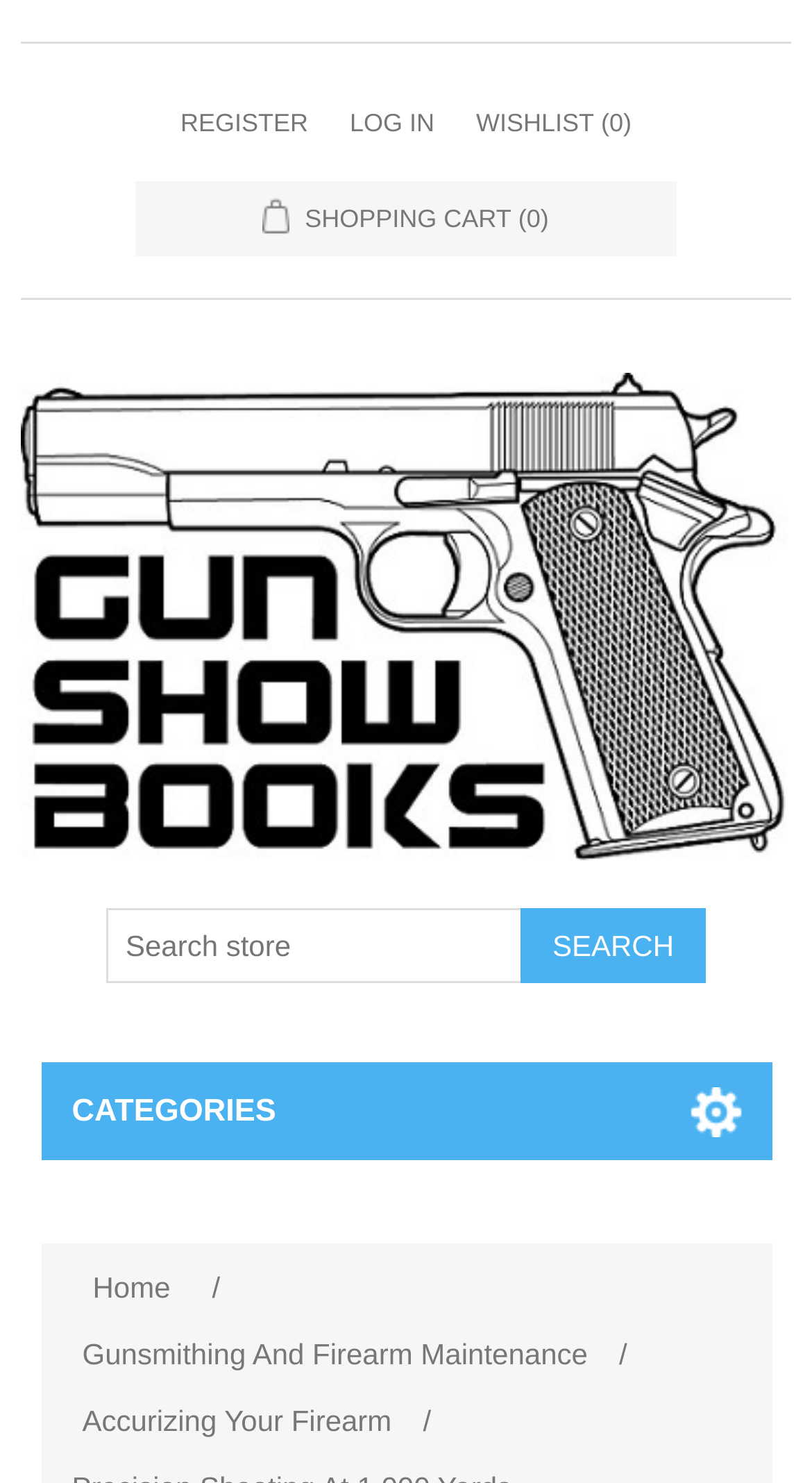How many categories are listed below the search box?
Answer the question using a single word or phrase, according to the image.

3